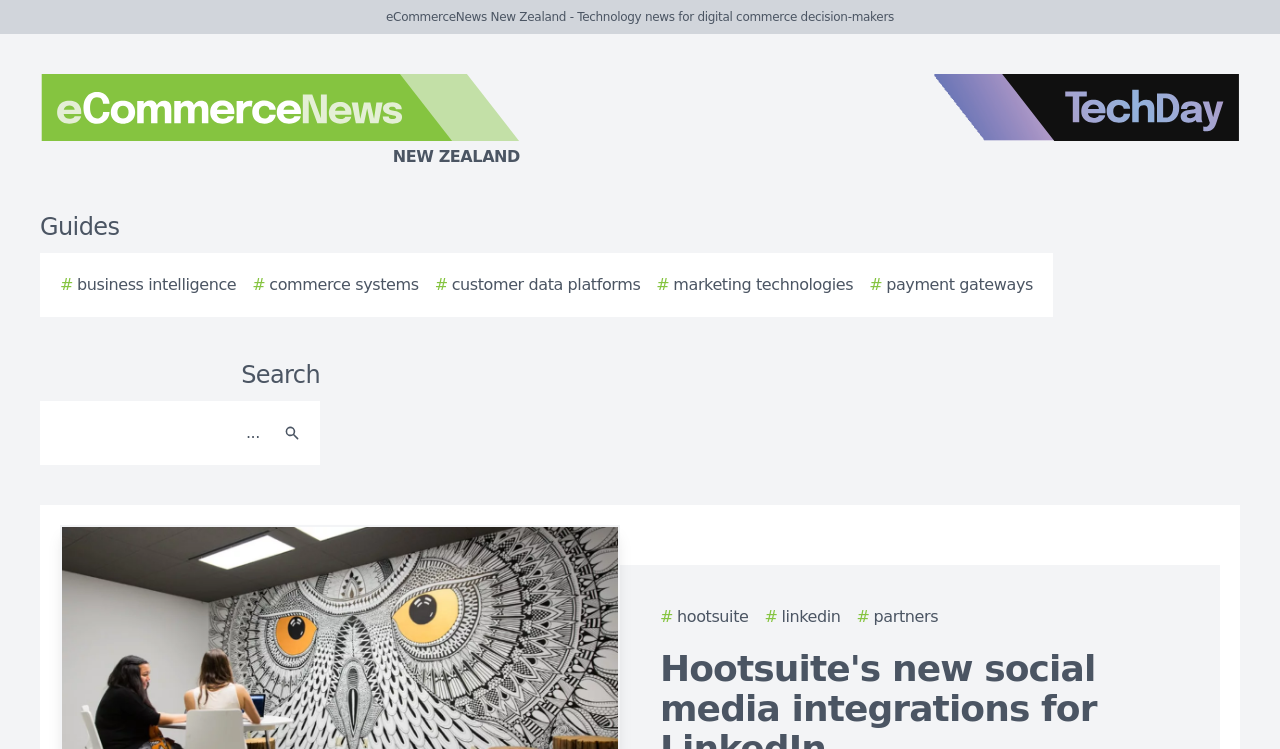Detail the various sections and features of the webpage.

The webpage appears to be a news article or blog post from eCommerceNews New Zealand, a technology news website focused on digital commerce decision-makers. At the top of the page, there is a logo of eCommerceNews New Zealand, accompanied by a link to the website. To the right of the logo, there is another logo, which is the TechDay logo, also linked to its respective website.

Below the logos, there is a section with a heading "Guides" and several links to various topics, including business intelligence, commerce systems, customer data platforms, marketing technologies, and payment gateways. These links are arranged horizontally, with the "Guides" heading to the left and the links to the right.

Further down the page, there is a search bar with a "Search" button to the right. The search bar is accompanied by a magnifying glass icon. Below the search bar, there is a section with three links: "Hootsuite", "LinkedIn", and "Partners". These links are arranged horizontally, with "Hootsuite" to the left and "Partners" to the right.

The main content of the webpage is not explicitly described in the accessibility tree, but the meta description suggests that it may be related to Hootsuite's new social media integrations for LinkedIn, enabling direct video scheduling and @mentions for better engagement.